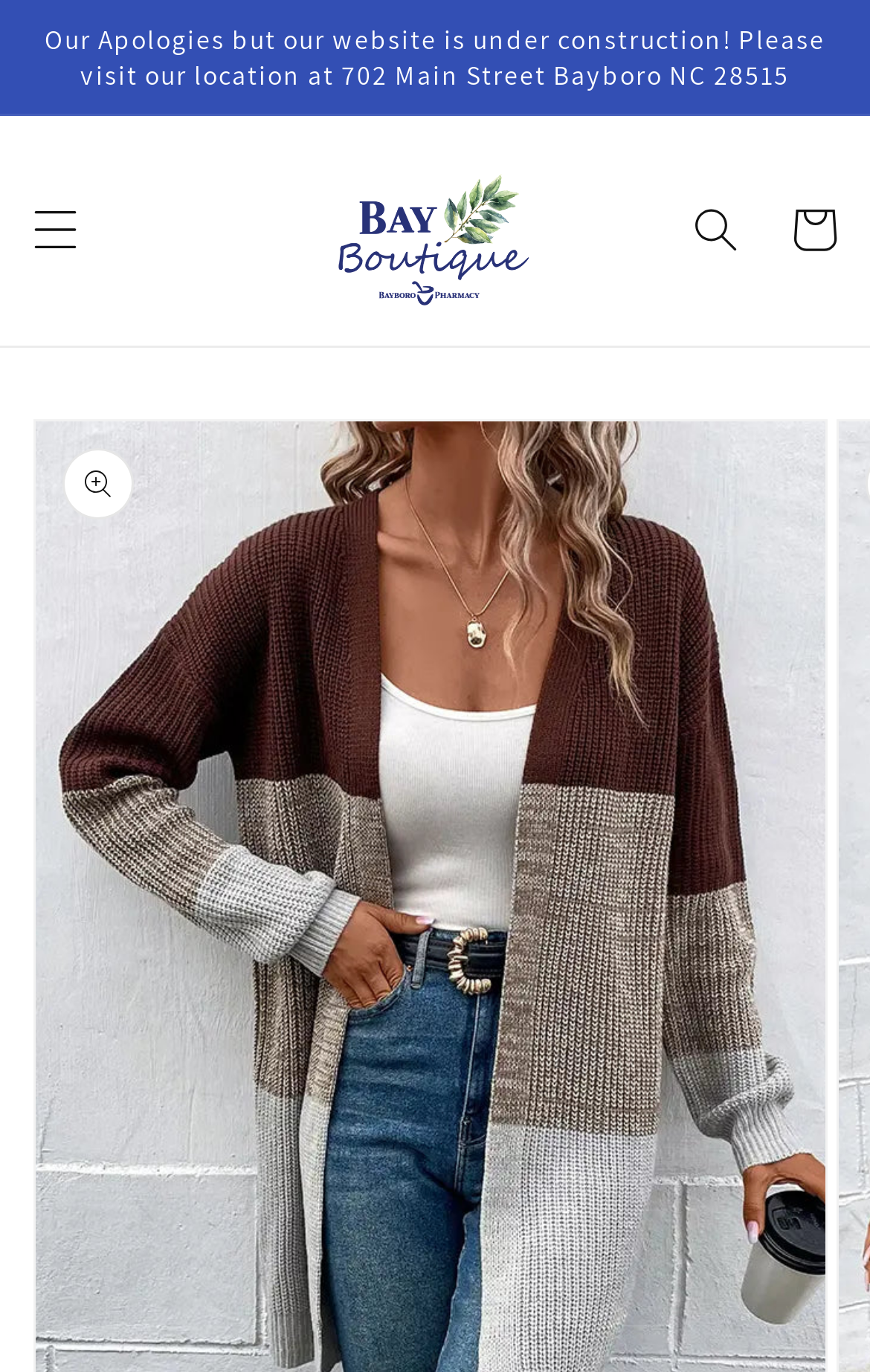Review the image closely and give a comprehensive answer to the question: What is the purpose of the button at the top right?

I examined the button element at the top right of the page and saw that it has the text 'Search' and a 'hasPopup' property set to 'dialog', suggesting that it is a search button that opens a dialog when clicked.